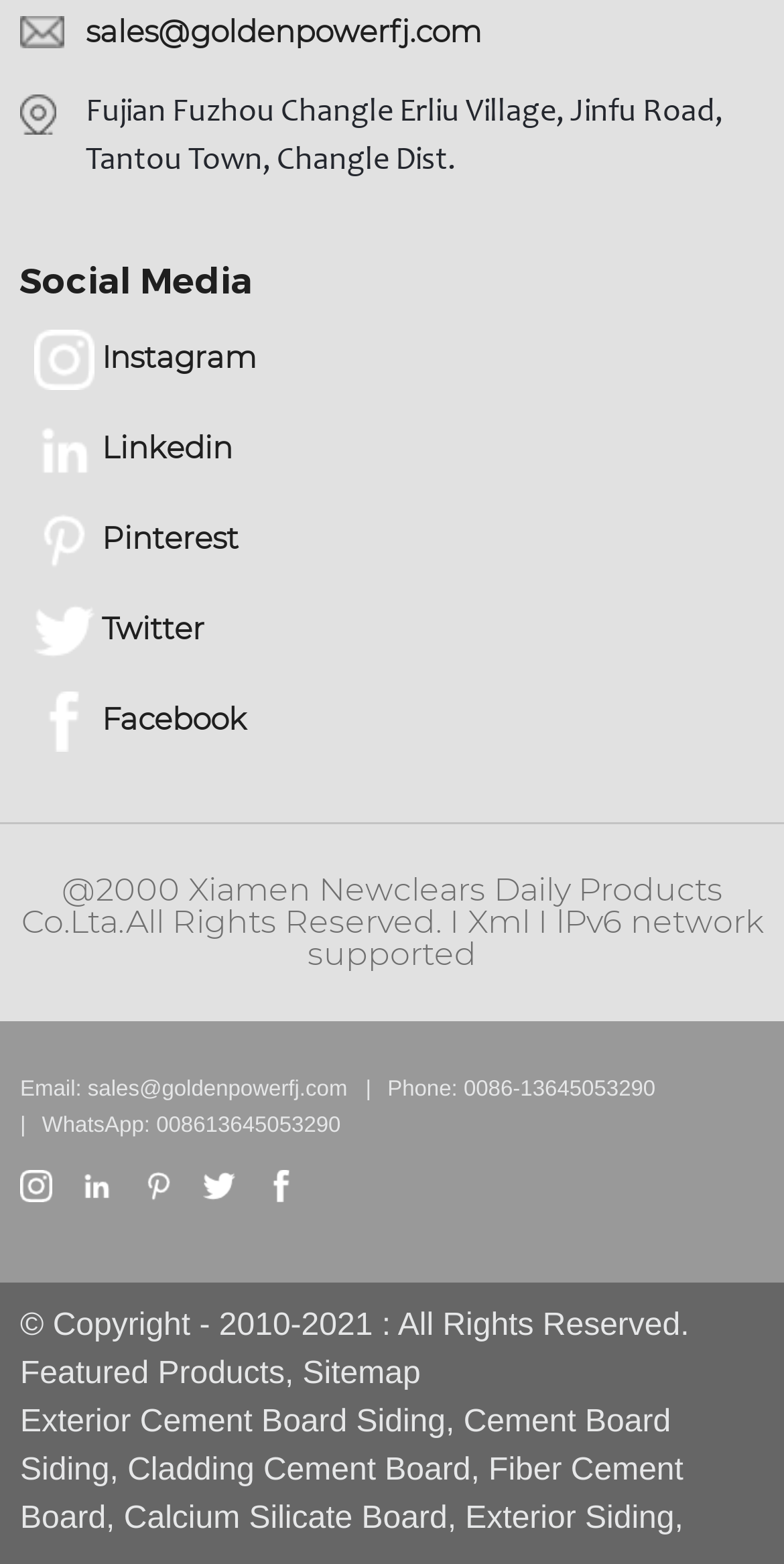Determine the coordinates of the bounding box that should be clicked to complete the instruction: "Check the Exterior Cement Board Siding". The coordinates should be represented by four float numbers between 0 and 1: [left, top, right, bottom].

[0.026, 0.898, 0.568, 0.92]